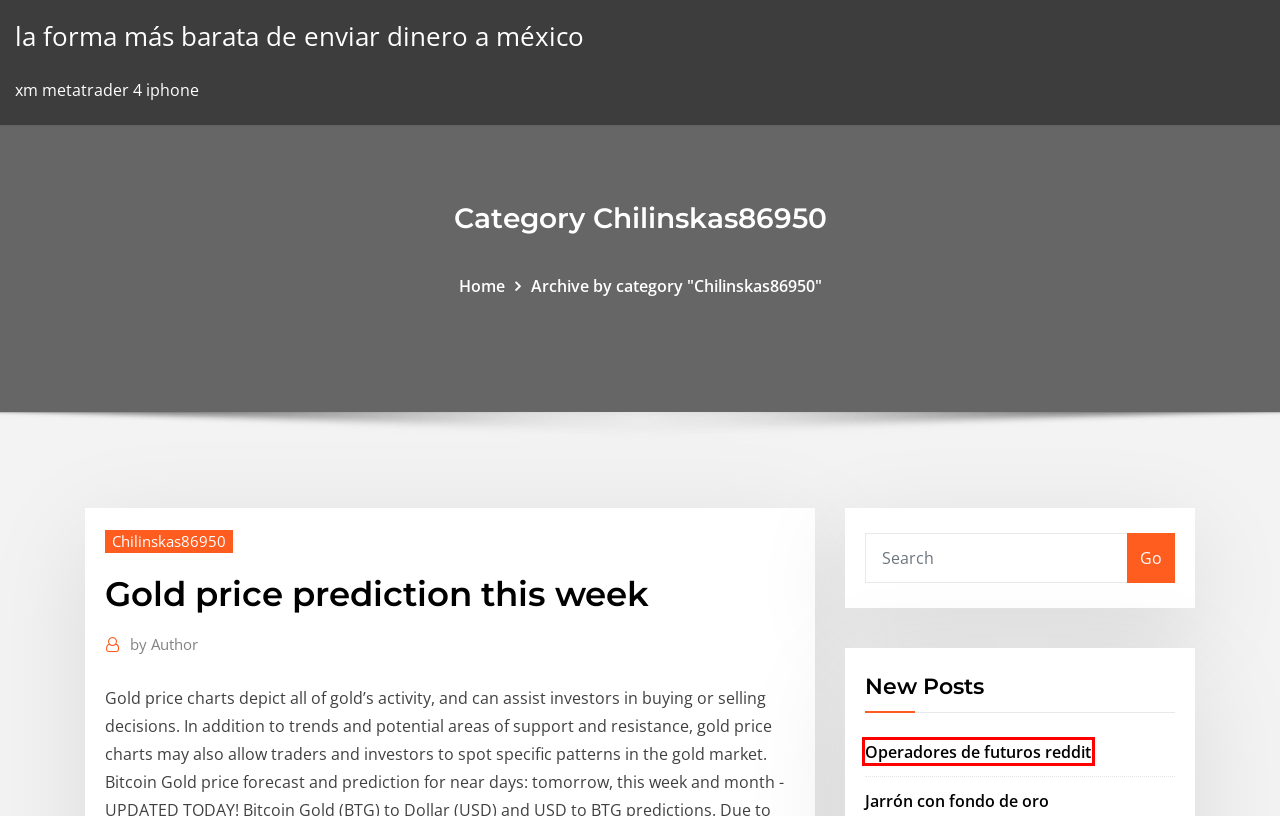You are given a screenshot of a webpage with a red rectangle bounding box. Choose the best webpage description that matches the new webpage after clicking the element in the bounding box. Here are the candidates:
A. Operadores de futuros reddit sckgu
B. Jarrón con fondo de oro pejfa
C. la forma más barata de enviar dinero a méxico - flyereweuf.netlify.app
D. Action pc hockey free download
E. Heure de priere paris 14
F. Koikatsu how to download mods
G. Télécharger firefox vista 32 bits
H. Chilinskas86950 . flyereweuf.netlify.app

A